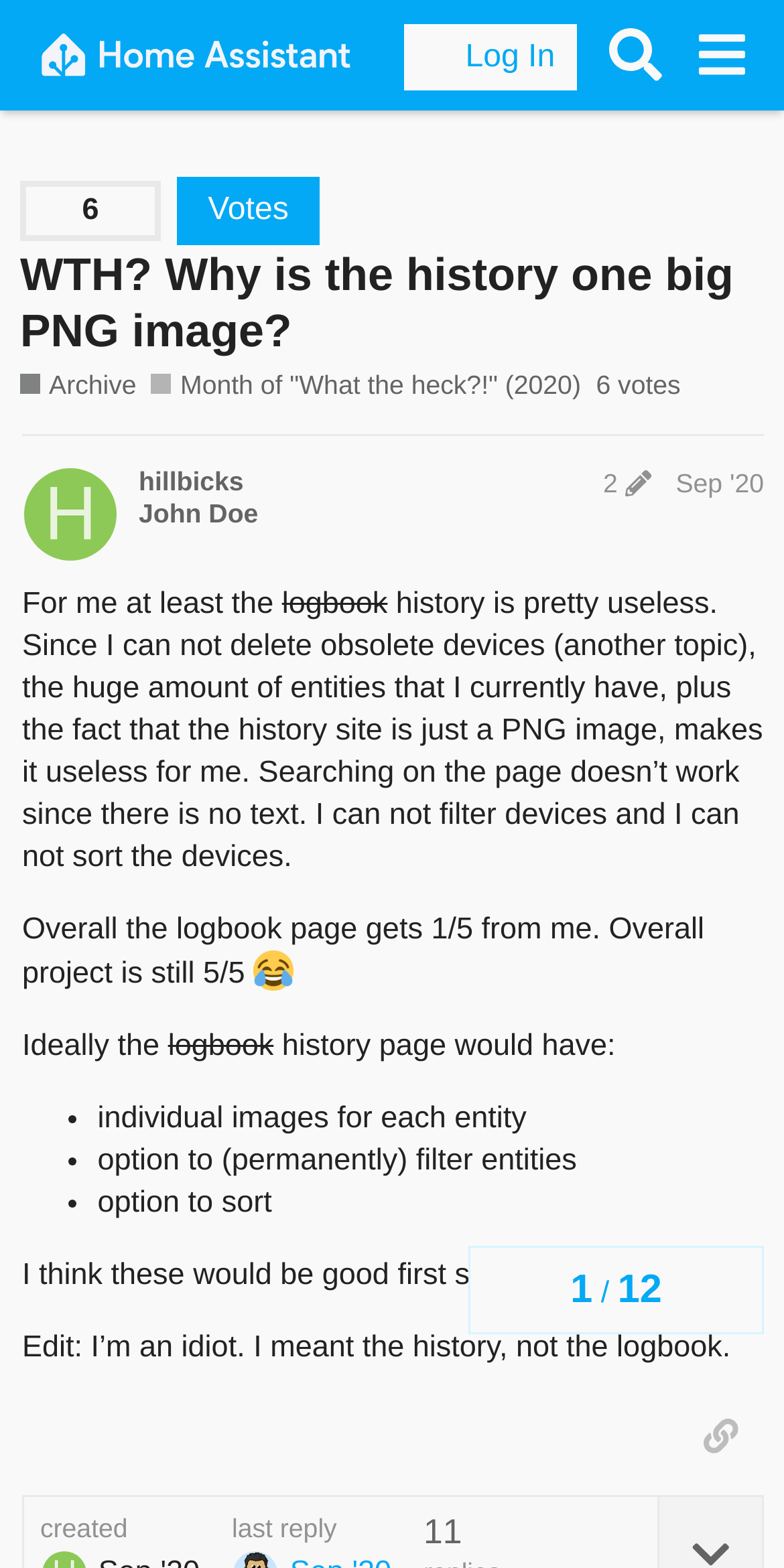Using the elements shown in the image, answer the question comprehensively: What is the correction made by the user in the post?

The user has made a correction in the post, where they initially mentioned 'logbook' but later corrected it to 'history', which can be found in the edit section of the webpage, where it says 'Edit: I’m an idiot. I meant the history, not the logbook'.